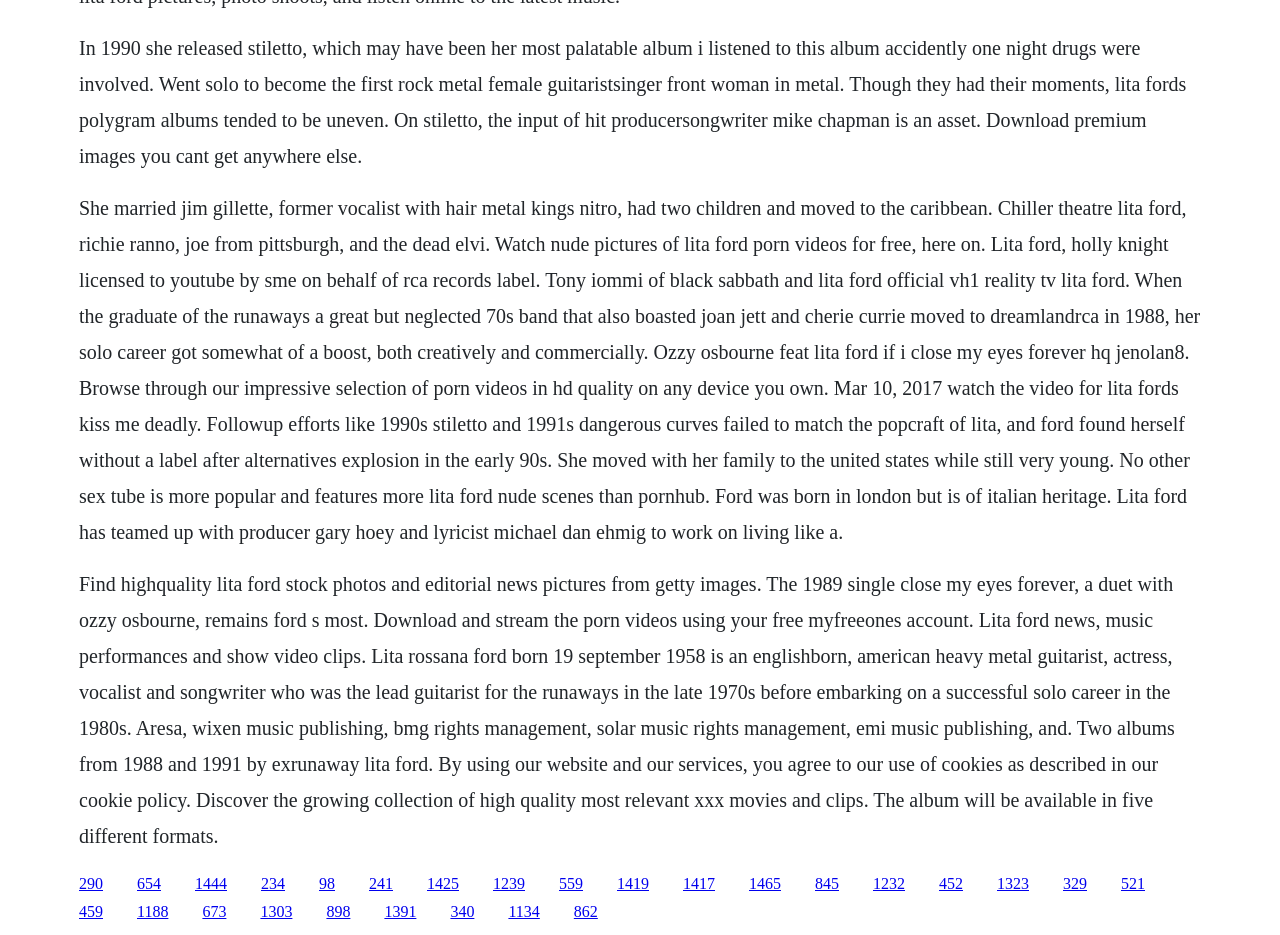Please find the bounding box coordinates of the section that needs to be clicked to achieve this instruction: "Click the link to watch Lita Ford's music video".

[0.062, 0.935, 0.08, 0.954]